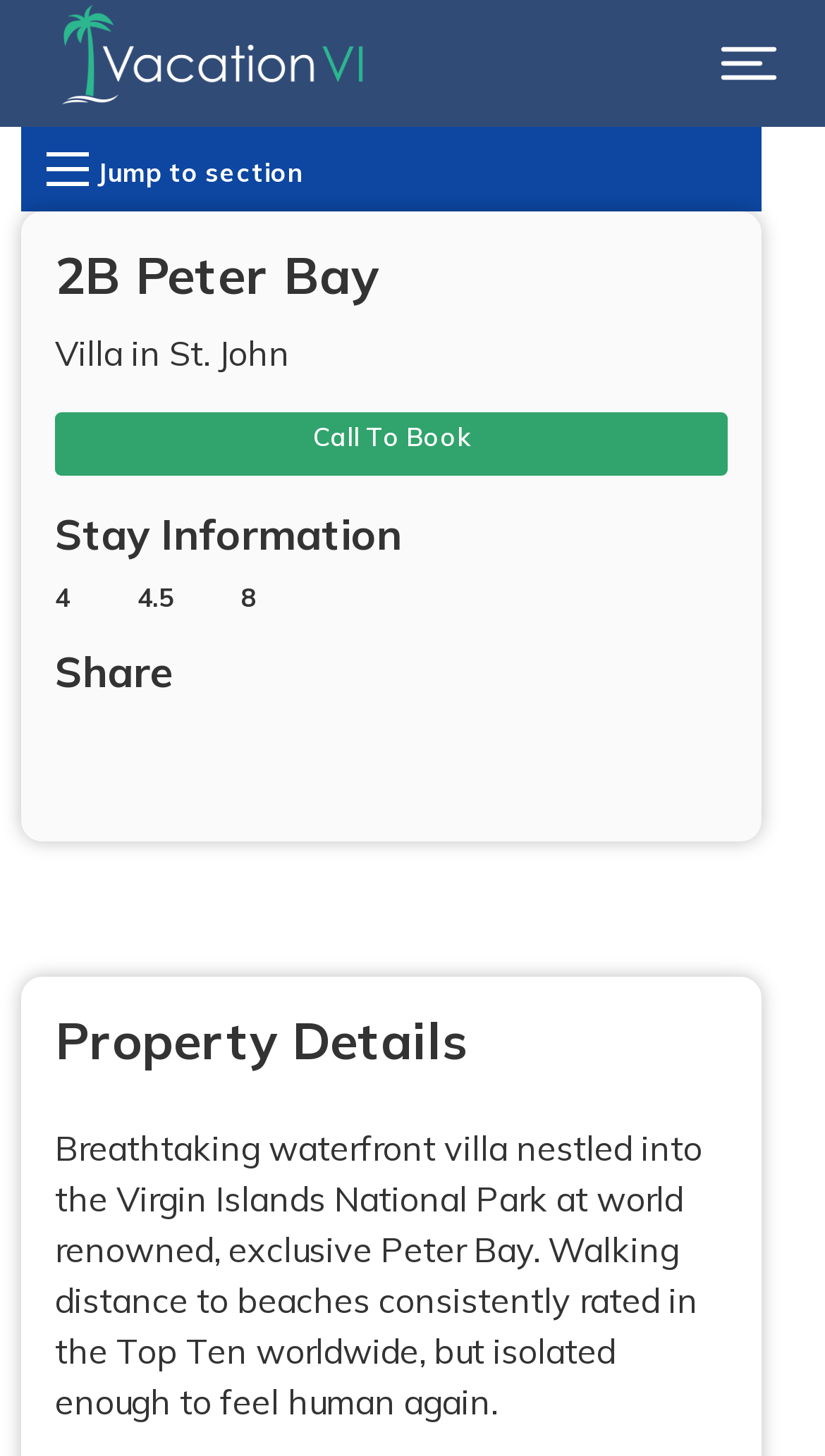Identify the bounding box coordinates of the HTML element based on this description: "aria-label="Menu Toggle"".

[0.867, 0.0, 0.949, 0.087]